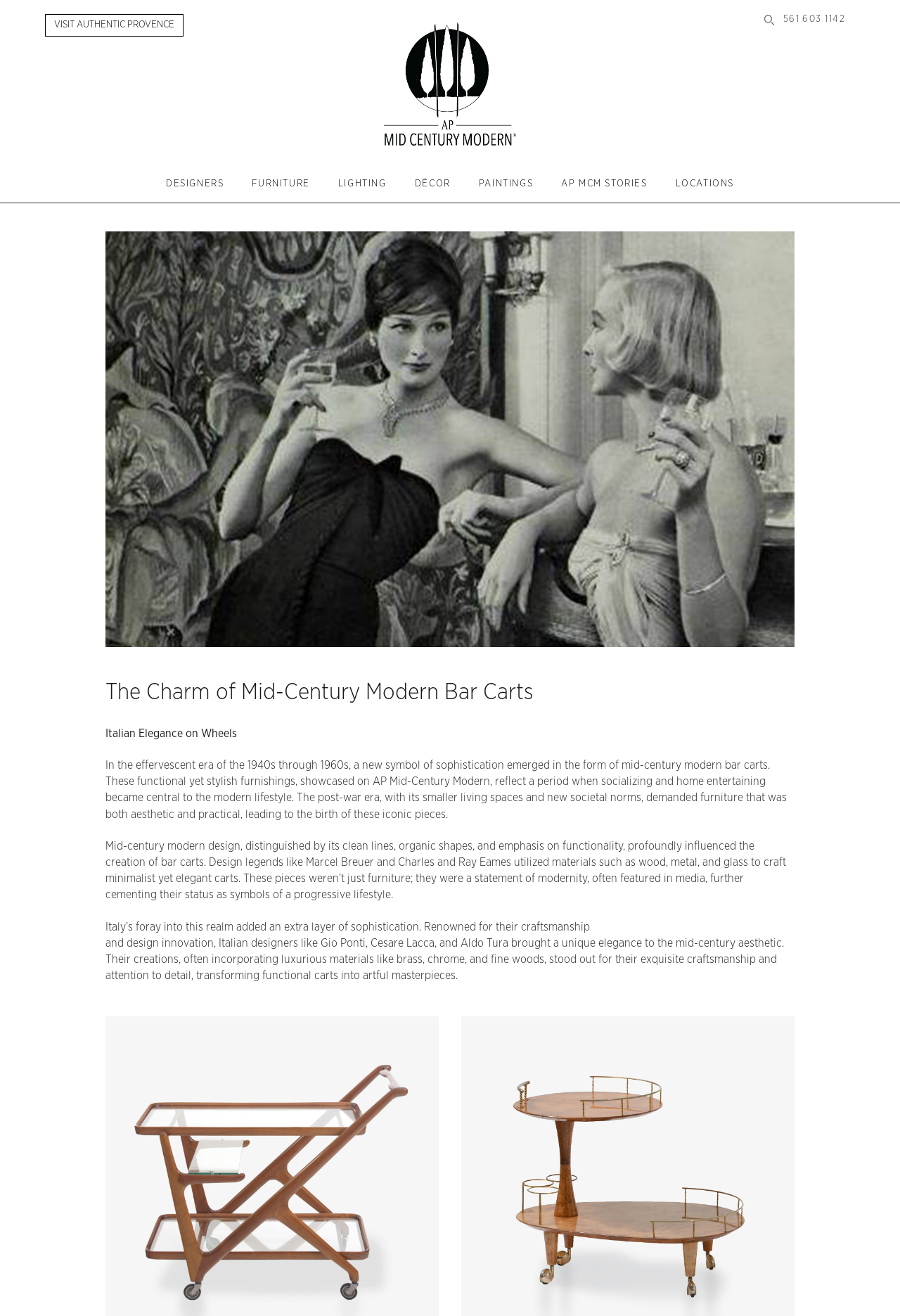Locate the bounding box coordinates of the element's region that should be clicked to carry out the following instruction: "Go to Locations". The coordinates need to be four float numbers between 0 and 1, i.e., [left, top, right, bottom].

[0.75, 0.136, 0.816, 0.144]